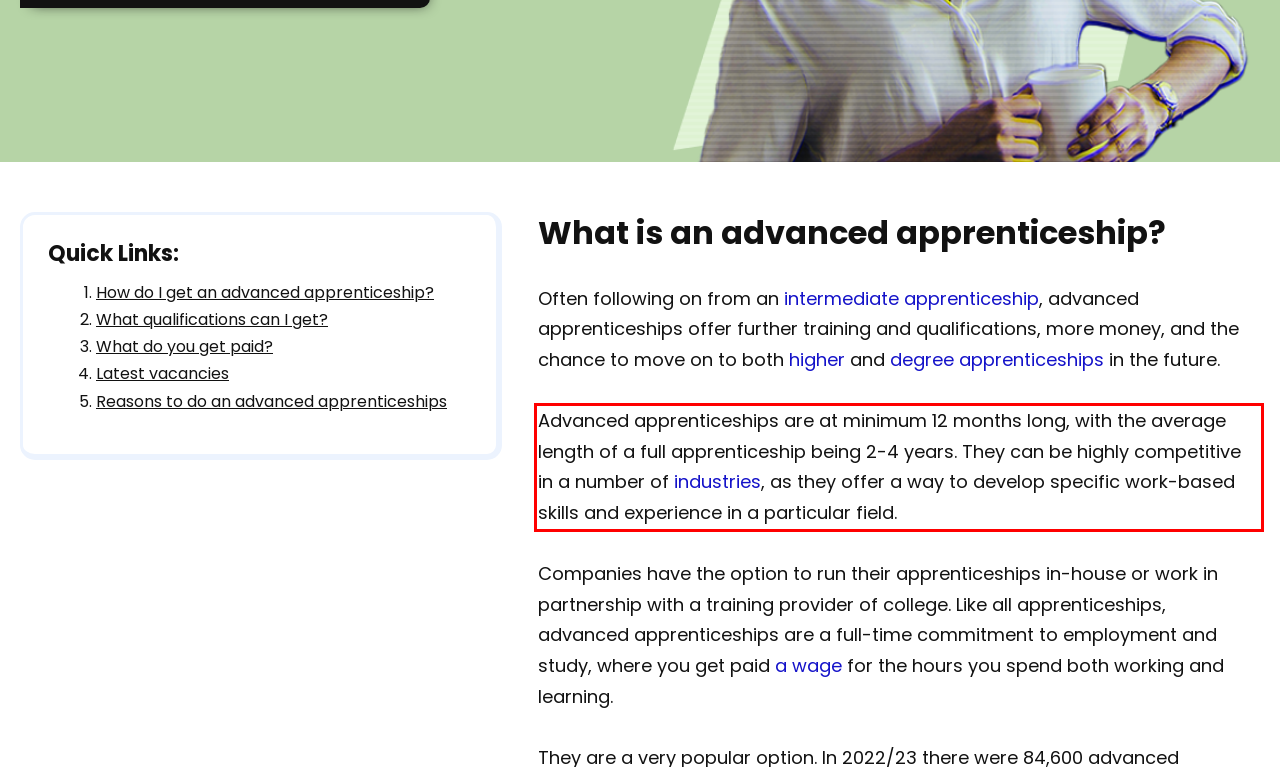Perform OCR on the text inside the red-bordered box in the provided screenshot and output the content.

Advanced apprenticeships are at minimum 12 months long, with the average length of a full apprenticeship being 2-4 years. They can be highly competitive in a number of industries, as they offer a way to develop specific work-based skills and experience in a particular field.